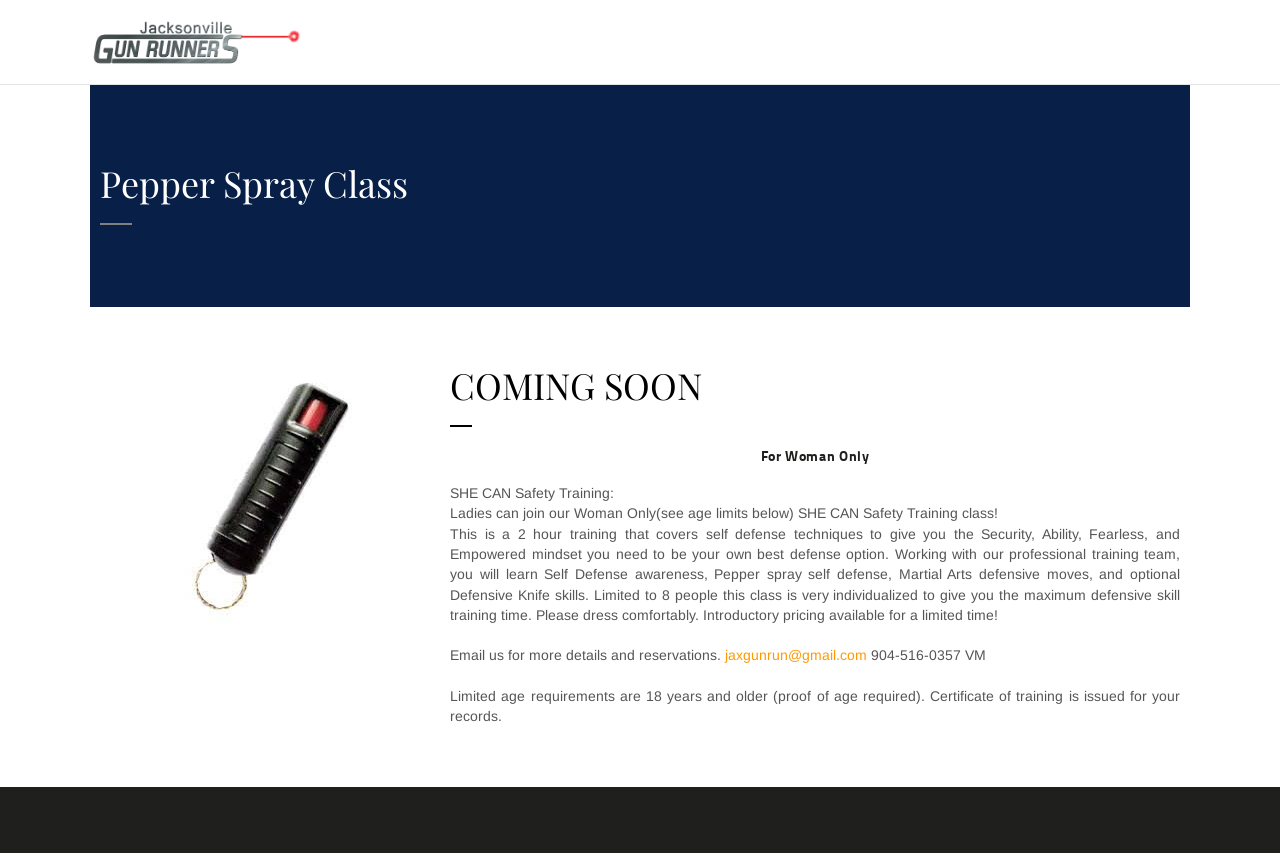Determine the bounding box coordinates of the region that needs to be clicked to achieve the task: "Click HOME".

[0.347, 0.0, 0.653, 0.052]